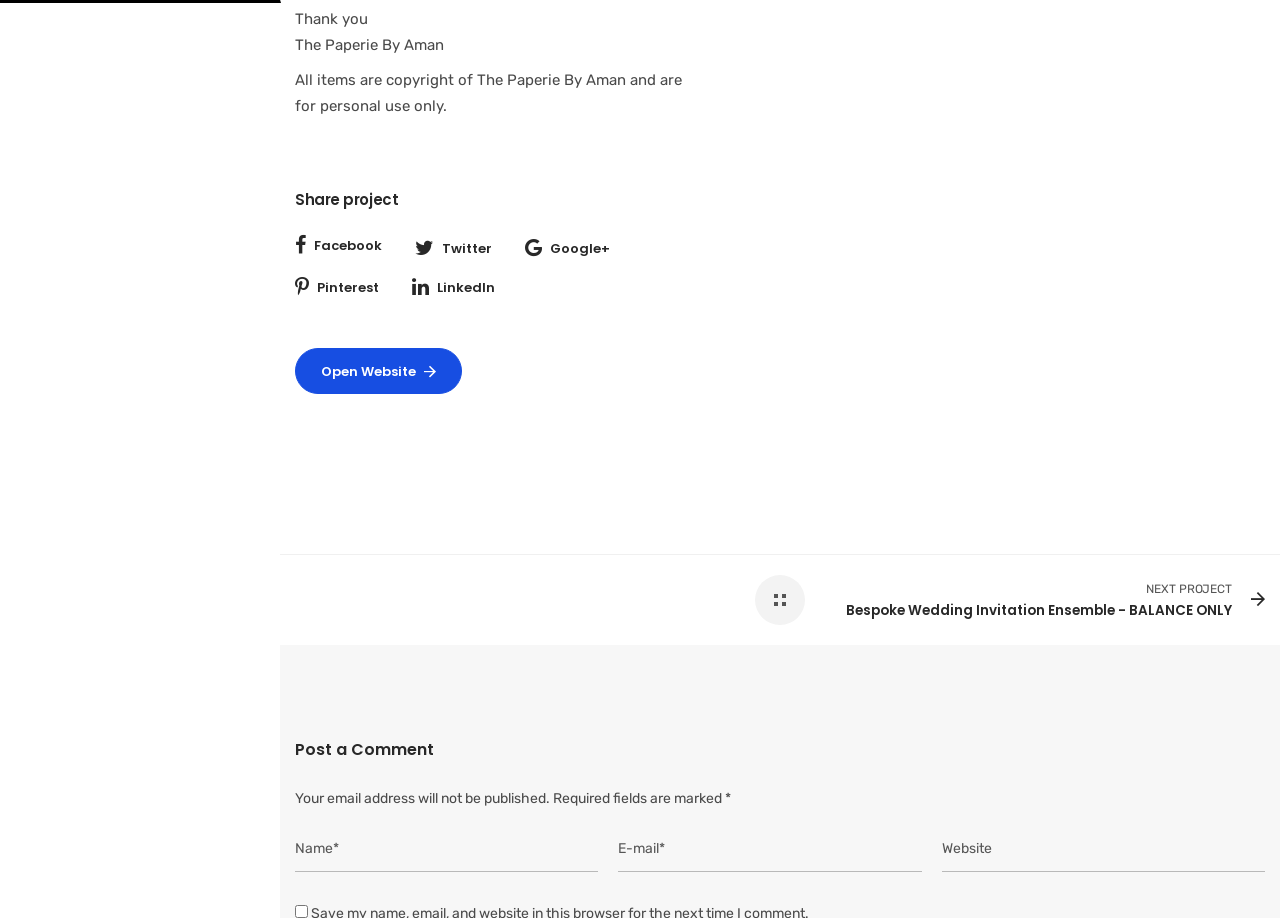Pinpoint the bounding box coordinates for the area that should be clicked to perform the following instruction: "Share project on Facebook".

[0.23, 0.251, 0.298, 0.285]